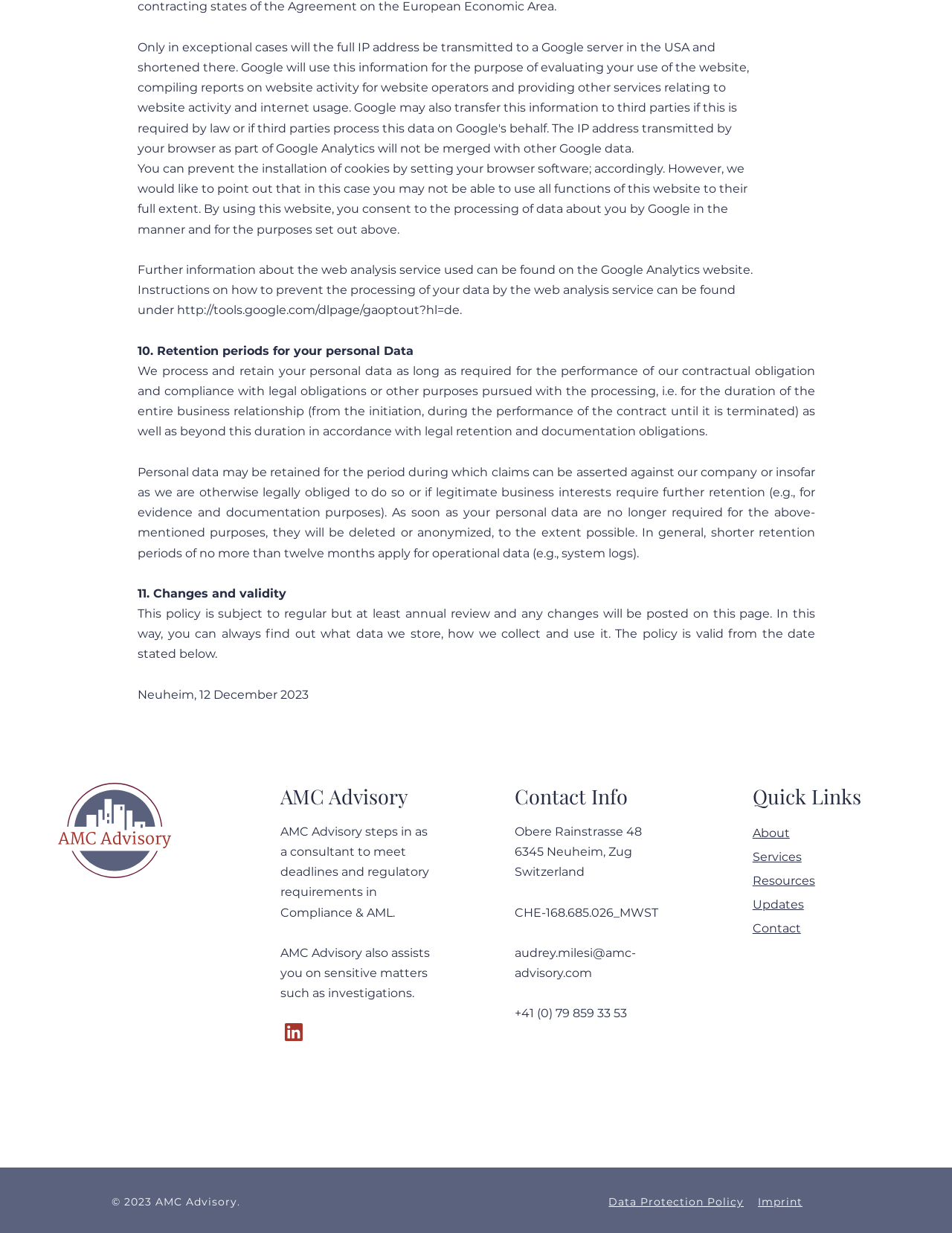Please locate the bounding box coordinates of the element that should be clicked to achieve the given instruction: "Click on AMC Advisory".

[0.294, 0.635, 0.458, 0.658]